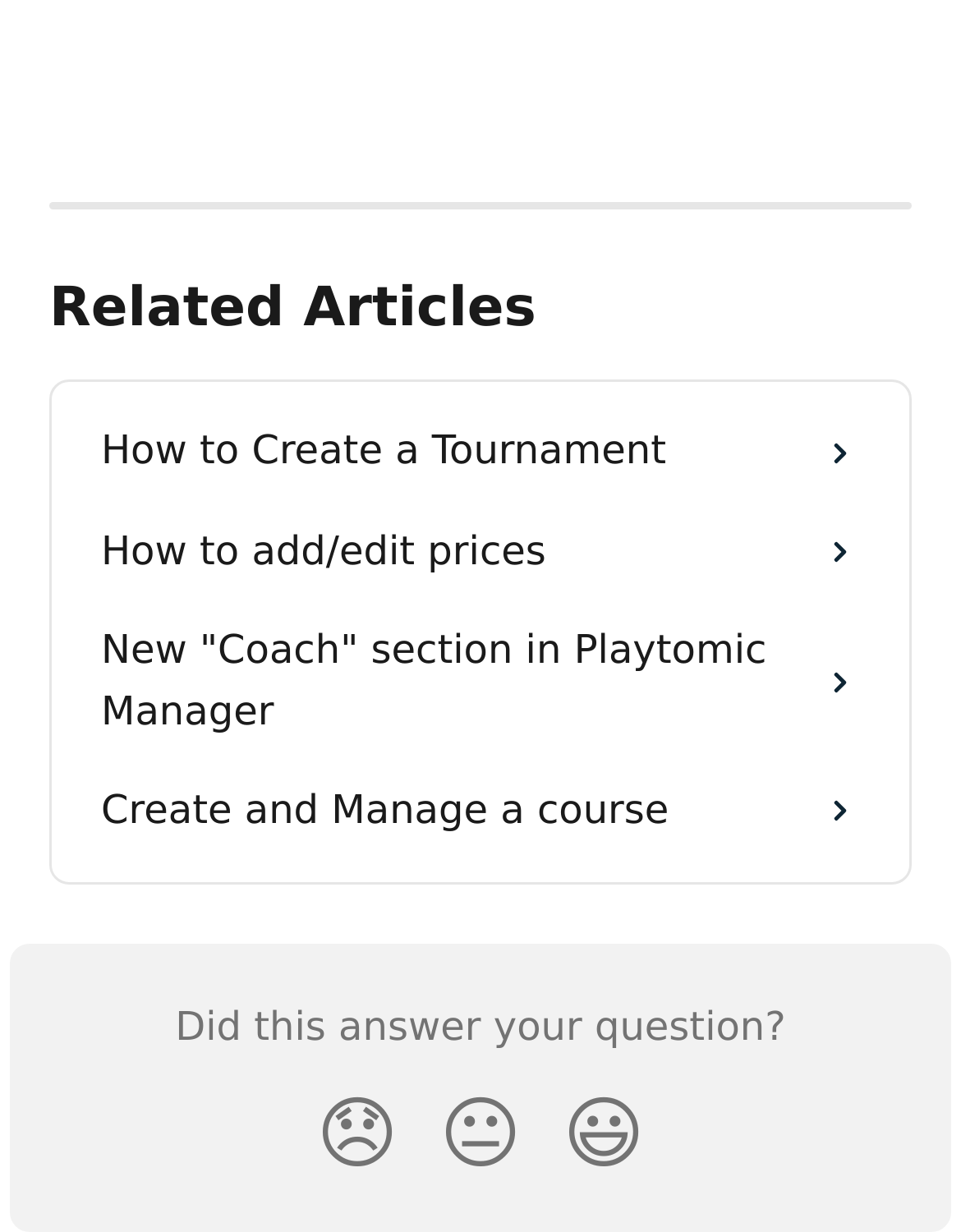How many links are there in the webpage?
Look at the screenshot and respond with a single word or phrase.

4